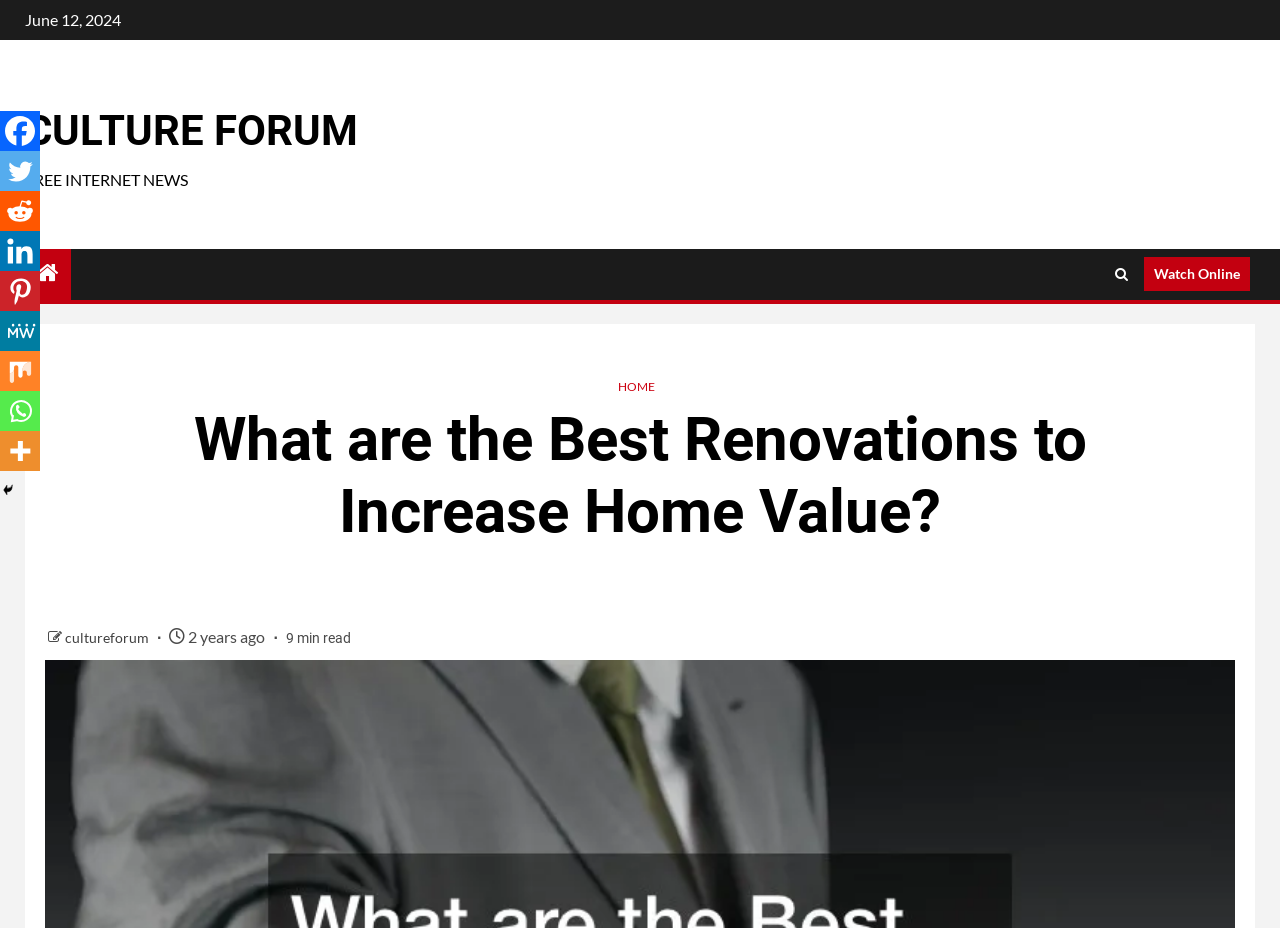How many social media sharing options are available?
Please provide a comprehensive answer based on the contents of the image.

The social media sharing options can be found on the left side of the webpage, where there are 9 link elements for different social media platforms, including Facebook, Twitter, Reddit, and more.